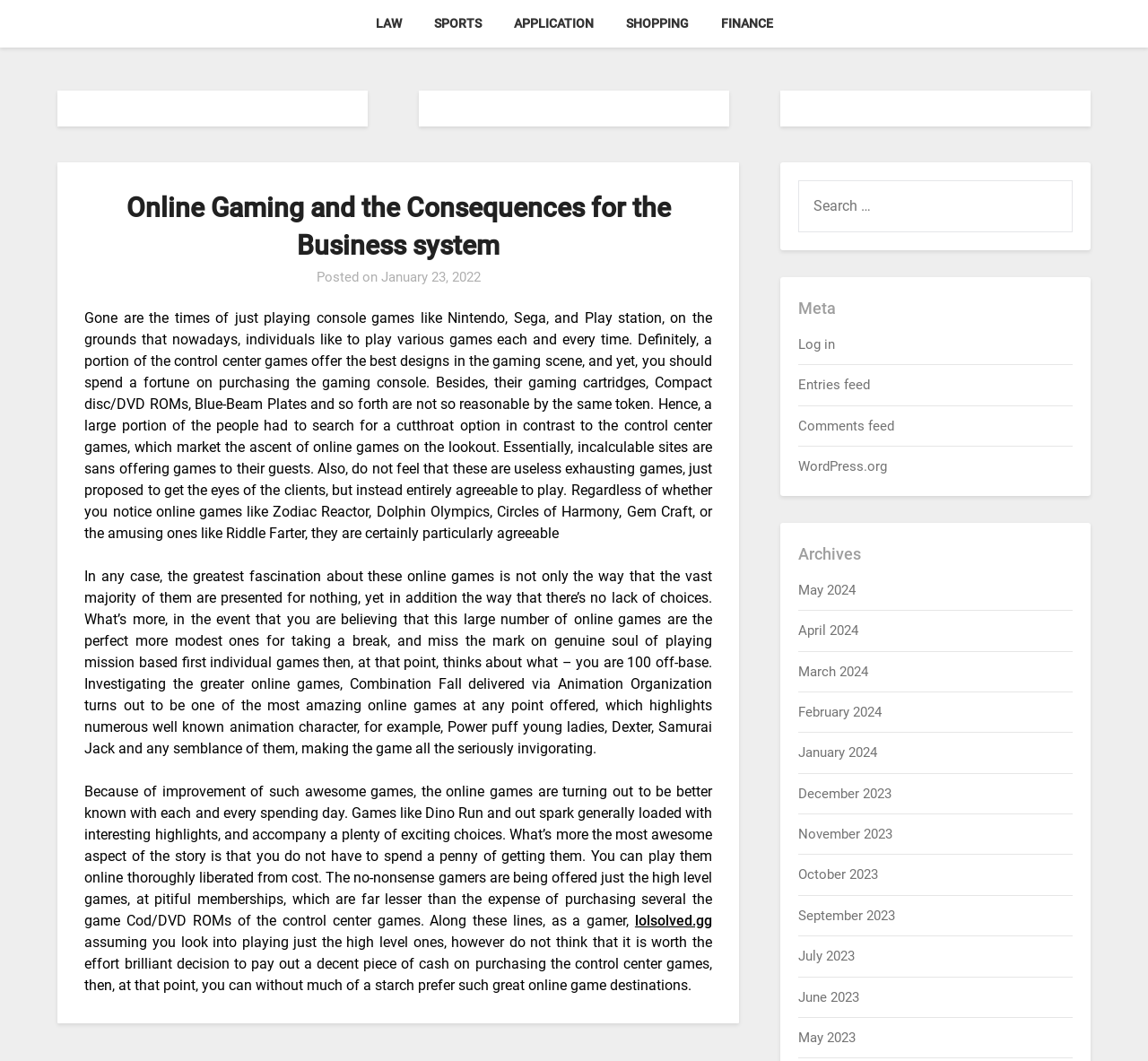What are the categories listed at the top?
Refer to the image and offer an in-depth and detailed answer to the question.

By examining the top section of the webpage, I noticed a series of links with different categories. These categories are LAW, SPORTS, APPLICATION, SHOPPING, and FINANCE, which are likely used for navigation or filtering content.